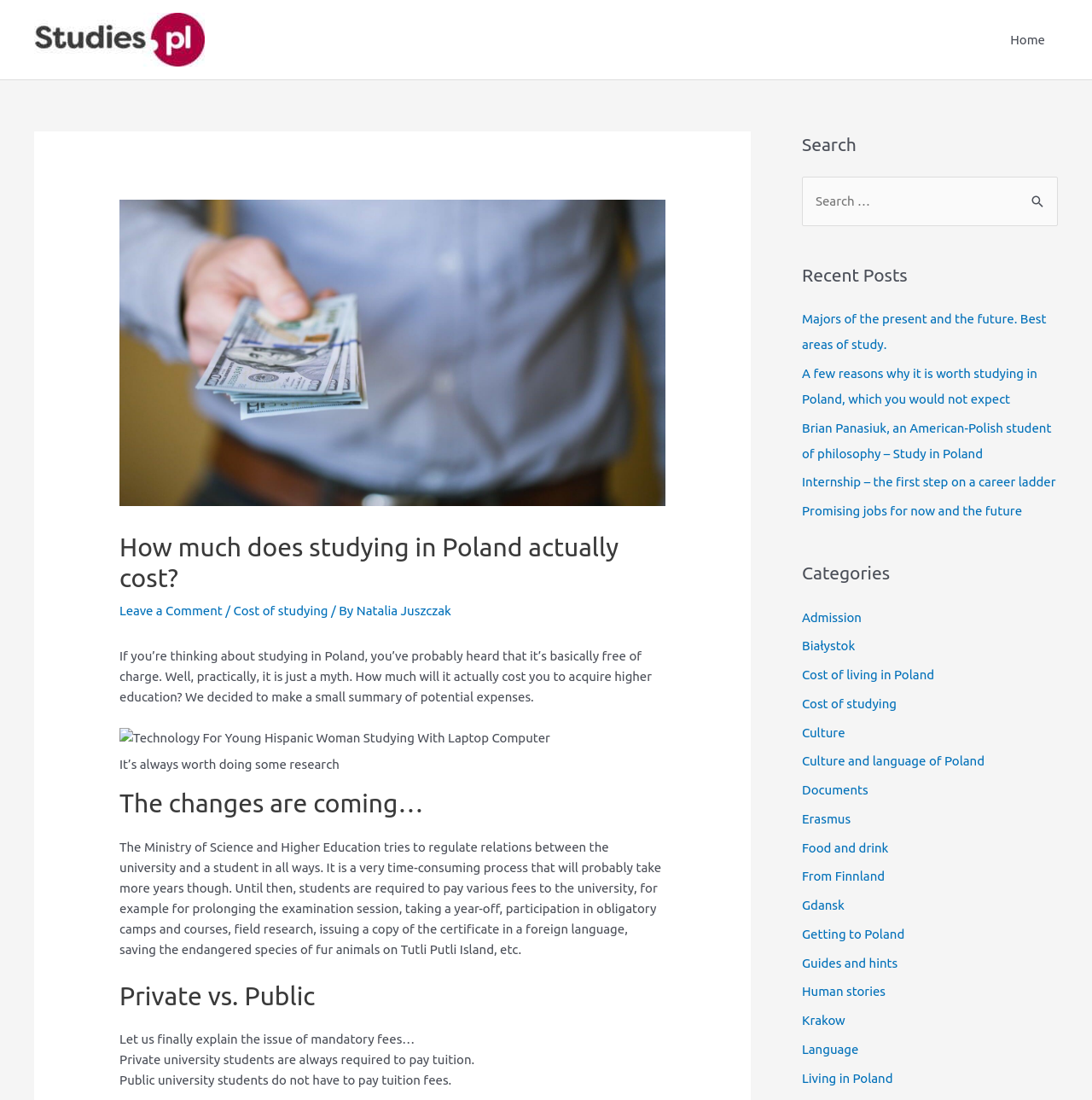What types of posts are listed in the 'Recent Posts' section?
Please answer the question as detailed as possible based on the image.

The 'Recent Posts' section lists various articles related to studying in Poland, including topics such as majors, internships, and living in Poland.